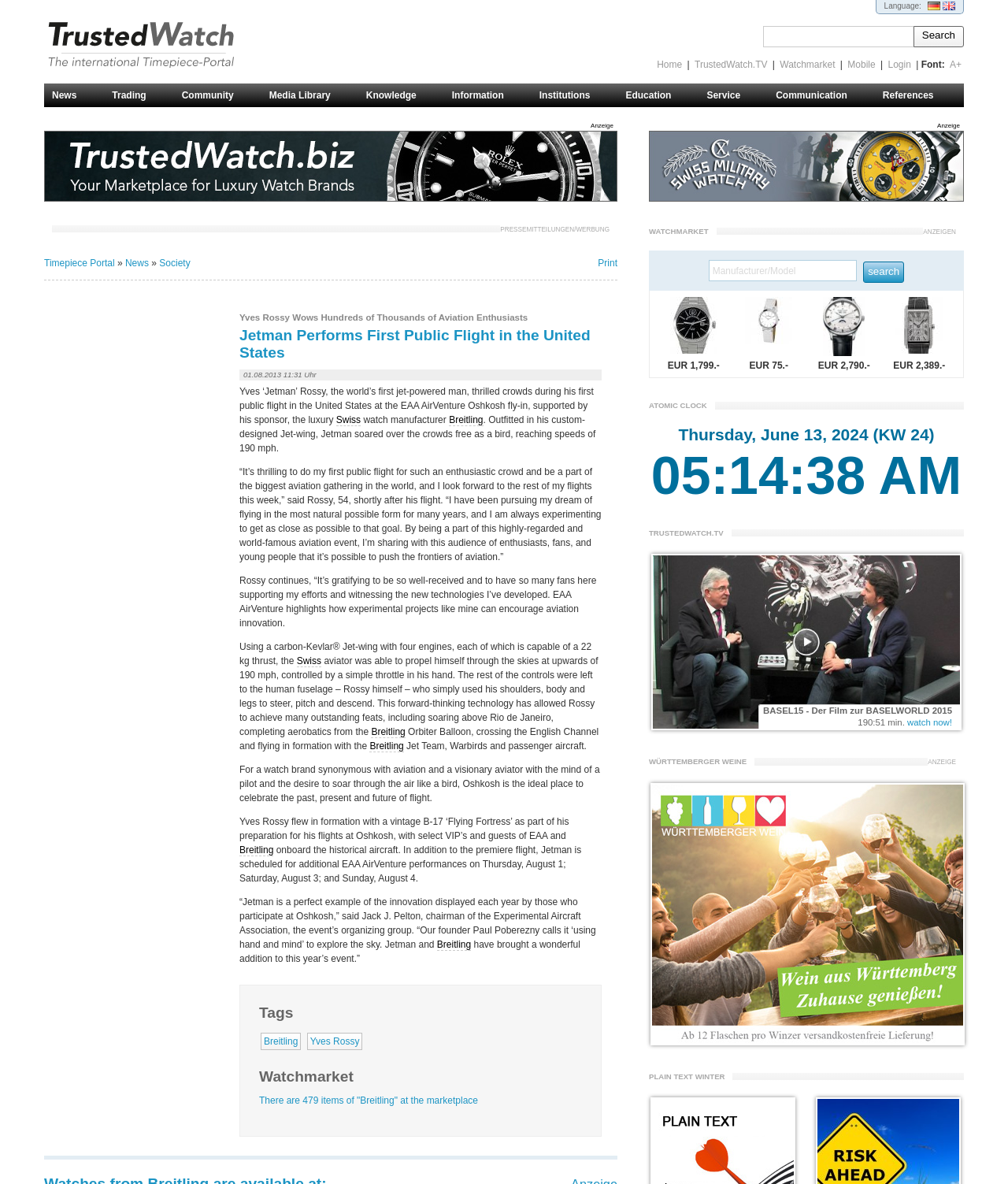What is the Watchmarket section for?
Based on the screenshot, respond with a single word or phrase.

Buying and selling watches